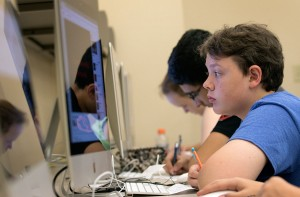Generate an elaborate caption that includes all aspects of the image.

In a dynamic classroom setting, a group of students, including Cole LaDow of La Grange, engages in a Technology-Based Research Projects class aimed at fostering their intellectual curiosity and skills. In this moment, Cole is focused intently on his research project, demonstrating the enthusiasm and inquisitive nature typical of gifted learners. The classroom, equipped with modern technology, facilitates individual interests, allowing students to explore and present on topics of personal significance. This environment not only enhances their acquisition of presentation skills but also nurtures collaboration among peers as they support one another in their learning journey, embodying the essence of a community of learners.